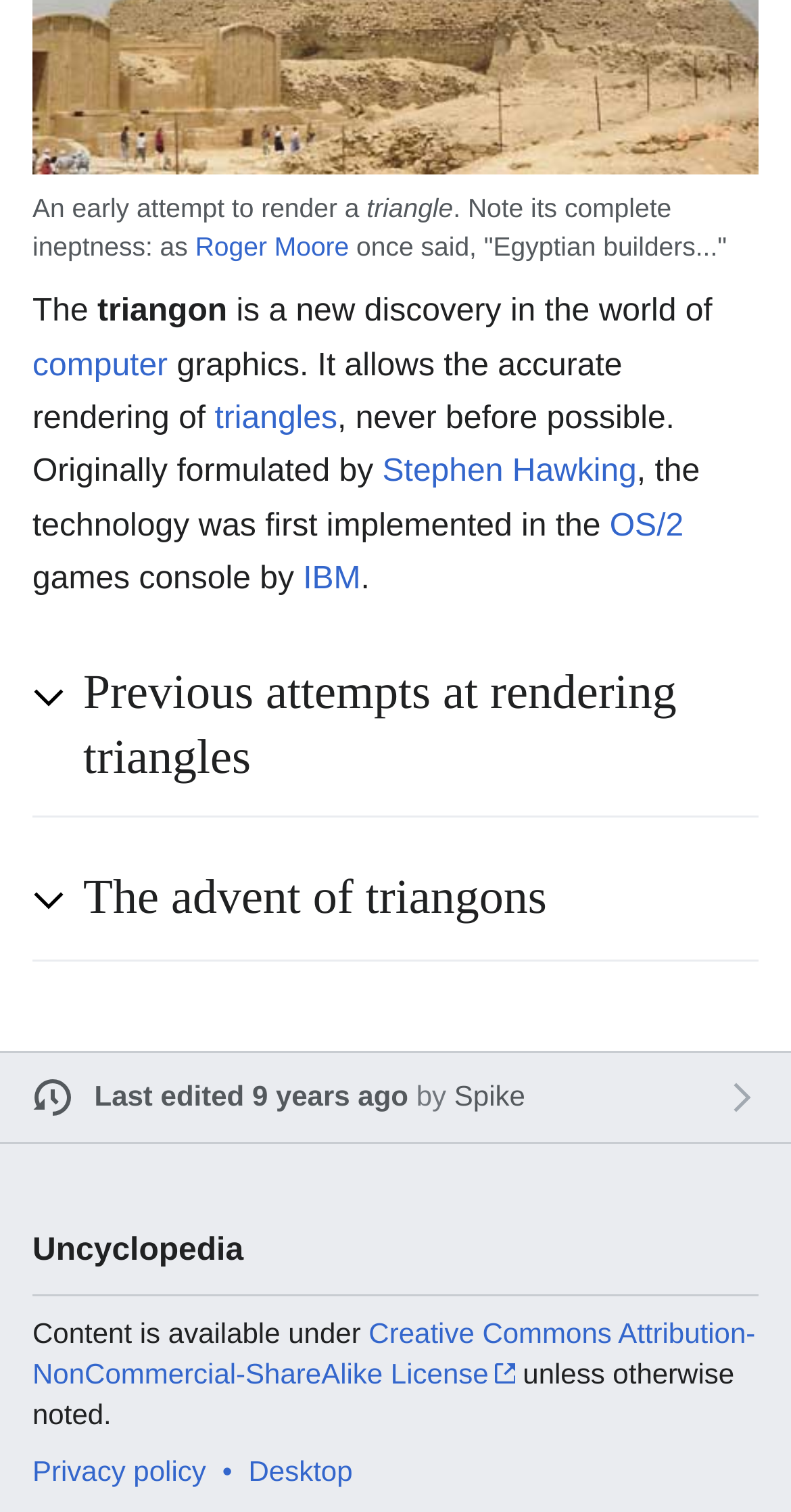Locate and provide the bounding box coordinates for the HTML element that matches this description: "Roger Moore".

[0.247, 0.153, 0.441, 0.173]